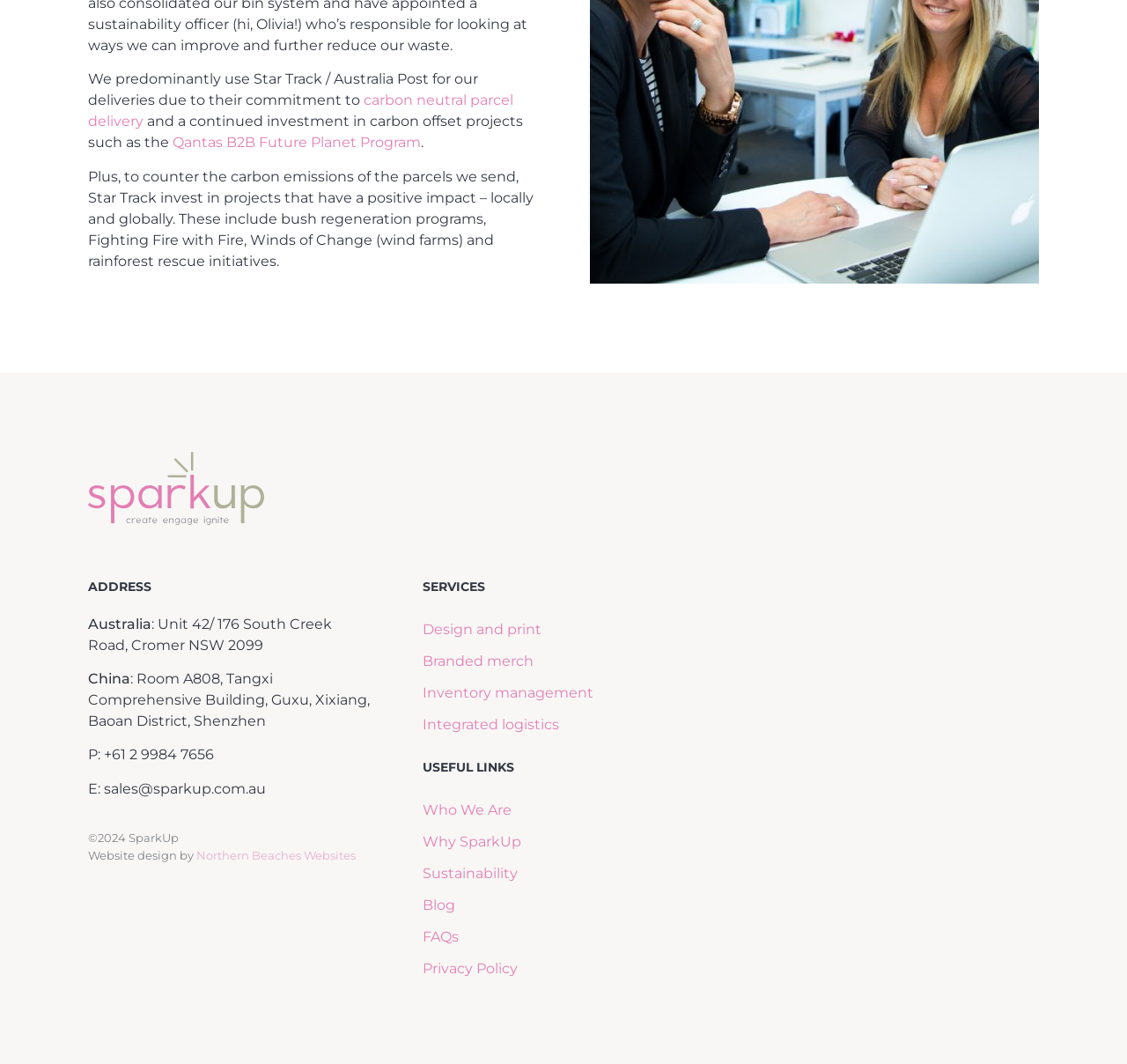Could you indicate the bounding box coordinates of the region to click in order to complete this instruction: "explore Design and print services".

[0.375, 0.577, 0.625, 0.607]